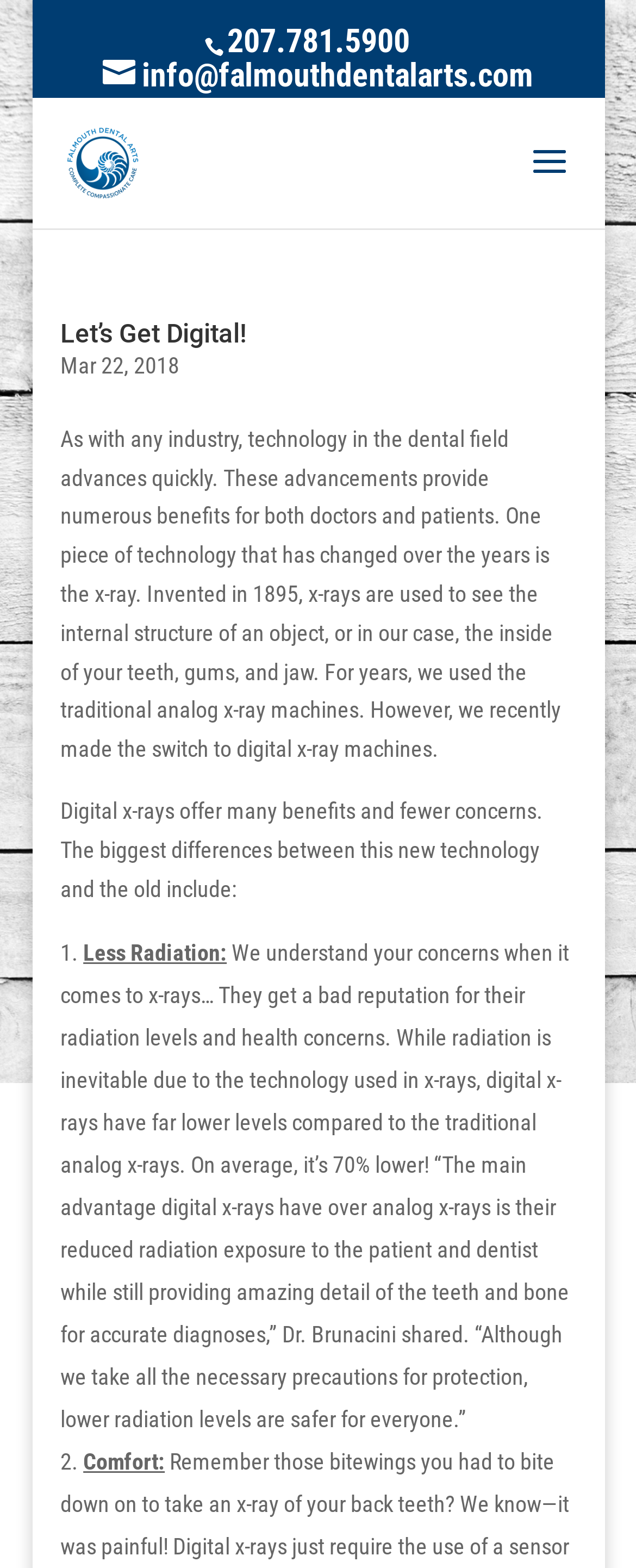Create a detailed narrative of the webpage’s visual and textual elements.

The webpage is about the benefits of digital x-ray machines in dentistry, specifically at Falmouth Dental Arts. At the top, there are three links: a phone number "207.781.5900" on the left, an email address "info@falmouthdentalarts.com" in the middle, and the practice's name "Falmouth Dental Arts" on the right, accompanied by a logo image.

Below the top links, there is a heading "Let’s Get Digital!" with a link to the same title. Next to it, there is a date "Mar 22, 2018". The main content of the page is a long paragraph of text that discusses the advancements in dental technology, specifically the switch from traditional analog x-ray machines to digital x-ray machines. The text explains the benefits of digital x-rays, including fewer concerns and lower radiation levels.

The page then lists two benefits of digital x-rays: "Less Radiation" and "Comfort". The first benefit is explained in a paragraph, citing a quote from Dr. Brunacini, and the second benefit is mentioned briefly. The list markers "1." and "2." are placed to the left of each benefit. Overall, the webpage has a simple layout with a focus on the text content, and there are no other images besides the logo.